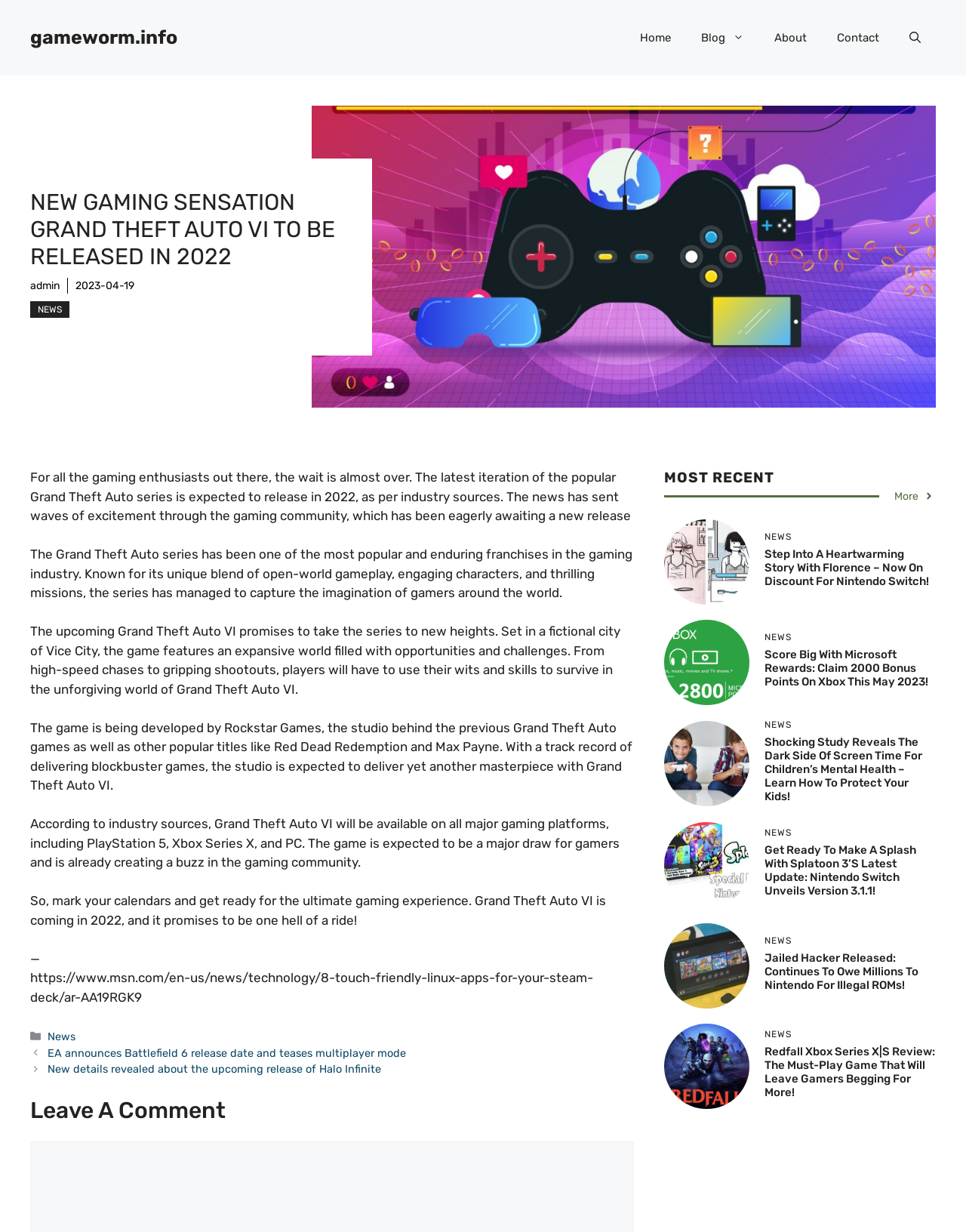Provide a thorough and detailed response to the question by examining the image: 
What is the name of the studio developing Grand Theft Auto VI?

The answer can be found in the article section of the webpage, where it is mentioned that 'The game is being developed by Rockstar Games, the studio behind the previous Grand Theft Auto games as well as other popular titles like Red Dead Redemption and Max Payne'.